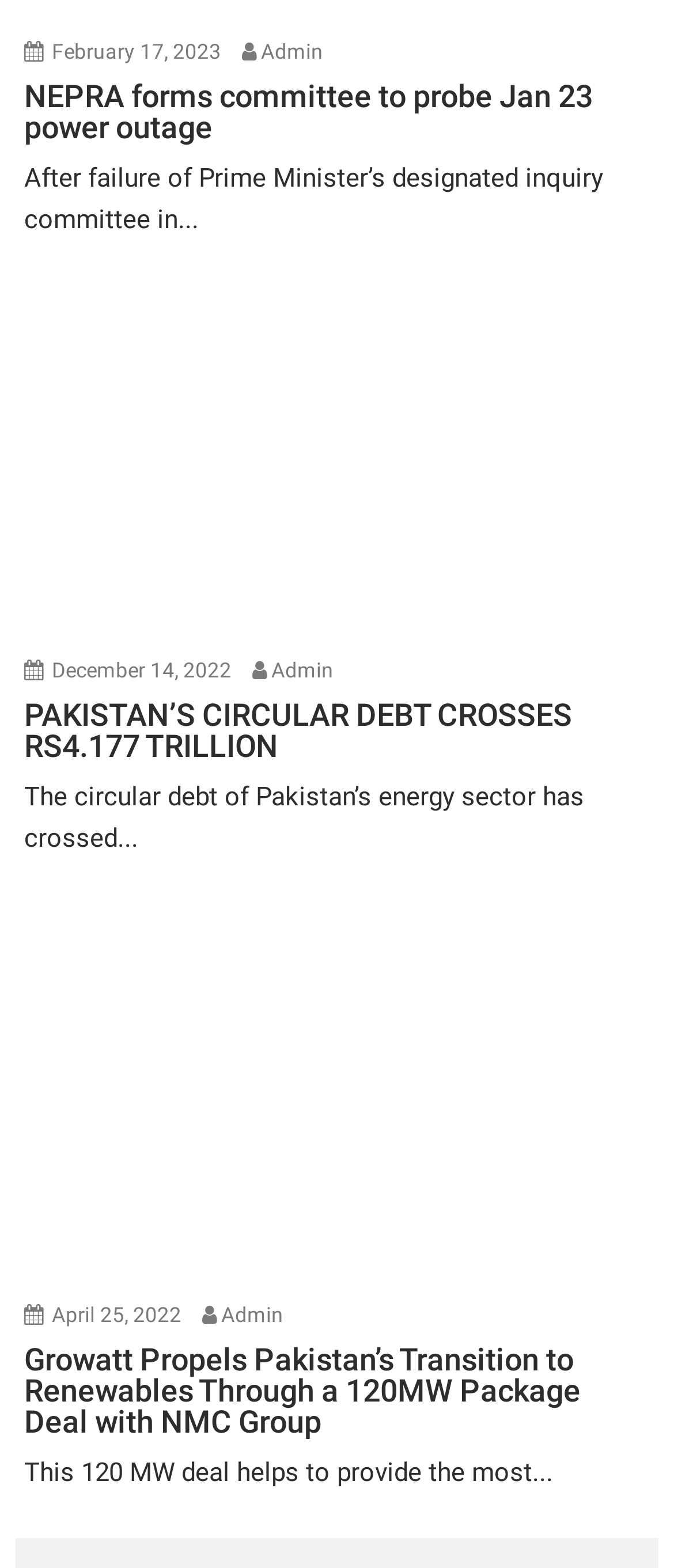How many news articles are on this webpage?
Based on the screenshot, answer the question with a single word or phrase.

3